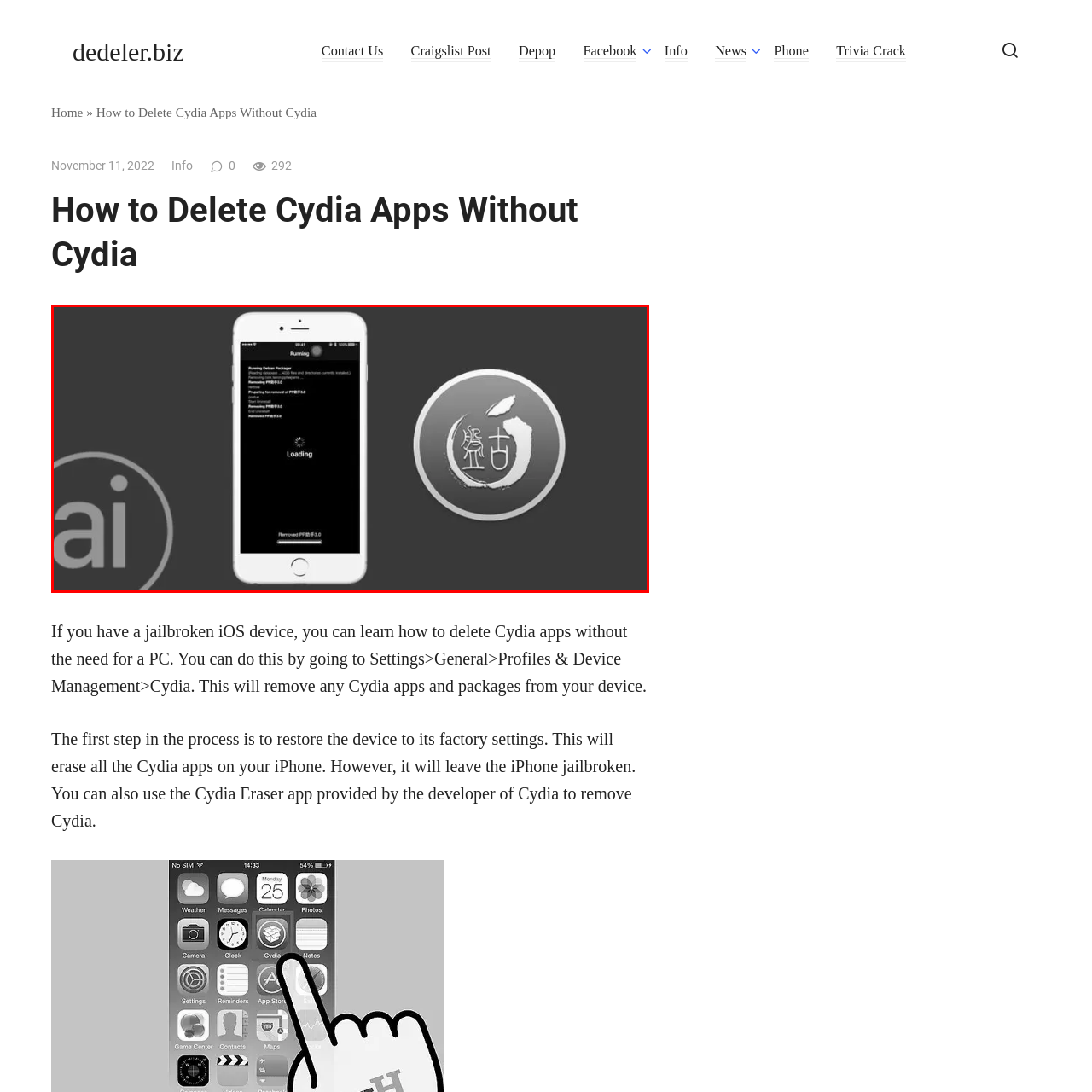Give an in-depth description of the scene depicted in the red-outlined box.

The image showcases a process for managing Cydia applications on a jailbroken iOS device. On the left, an iPhone displays a screen indicating the ongoing operation, labeled "Running" at the top. Below this, a progress indicator shows "Loading" as it processes the removal of specific apps, identified by "Removing: PP 18.8.0" and "Removed: PP 18.8.0." To the right of the phone, a circular logo is present, possibly representing a tool or app related to the Cydia ecosystem. The dark background contrasts with the bright display of the iPhone, emphasizing the technical aspect of the task being performed. This image is part of a guide on how to delete Cydia apps without the need for a PC, providing a visual reference for users undertaking this process.